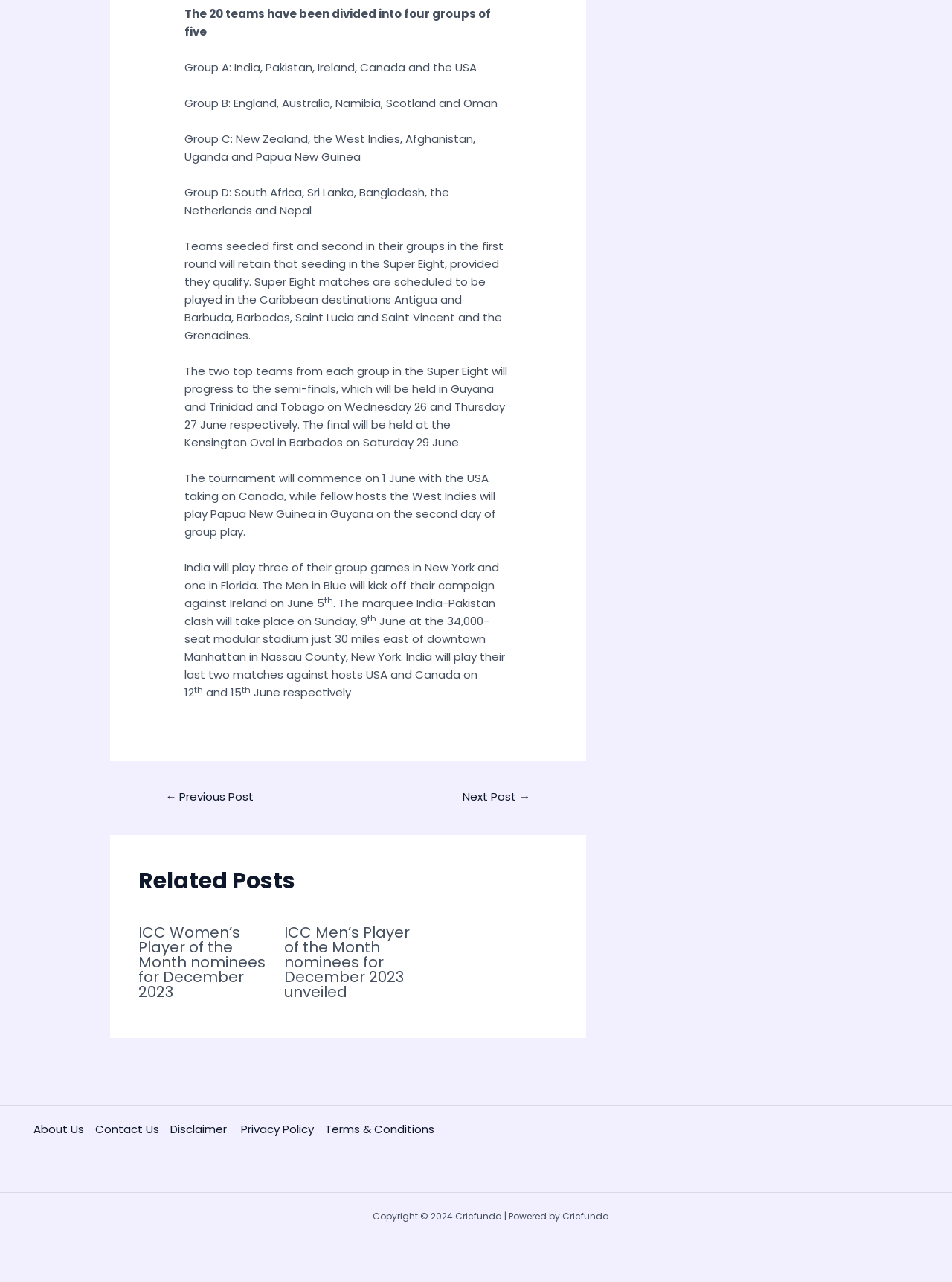Please specify the bounding box coordinates of the clickable region to carry out the following instruction: "go to previous post". The coordinates should be four float numbers between 0 and 1, in the format [left, top, right, bottom].

[0.156, 0.613, 0.284, 0.633]